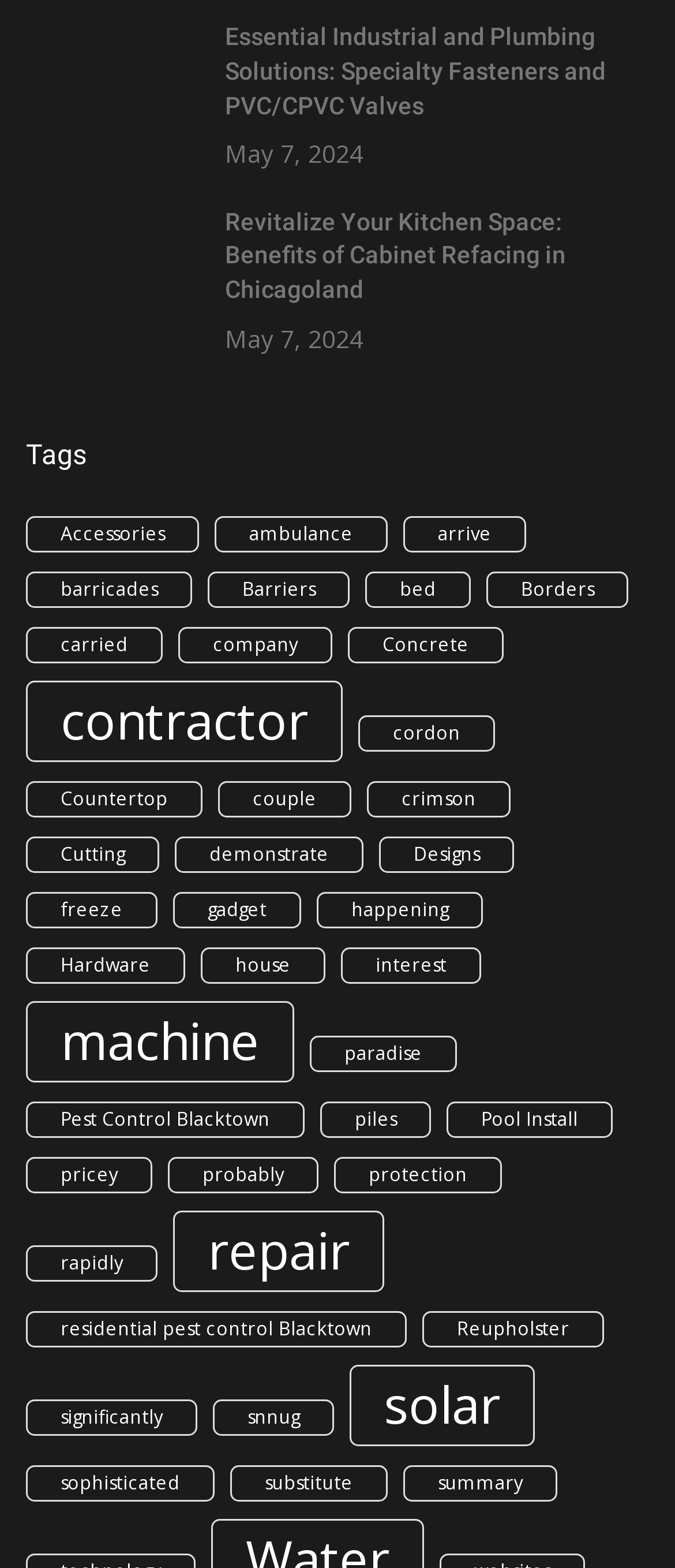Please specify the bounding box coordinates of the region to click in order to perform the following instruction: "Click on 'Essential Industrial and Plumbing Solutions: Specialty Fasteners and PVC/CPVC Valves'".

[0.333, 0.015, 0.897, 0.076]